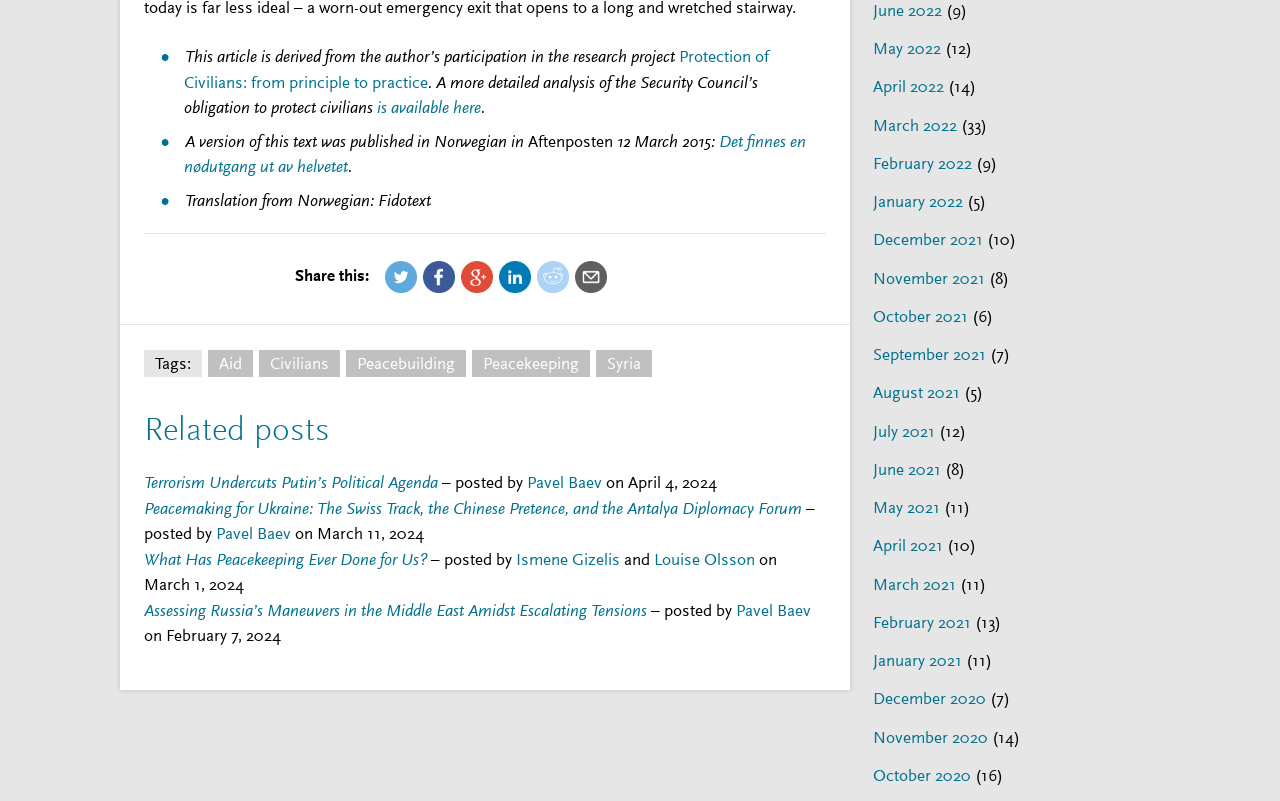Given the element description: "Louise Olsson", predict the bounding box coordinates of the UI element it refers to, using four float numbers between 0 and 1, i.e., [left, top, right, bottom].

[0.511, 0.685, 0.59, 0.71]